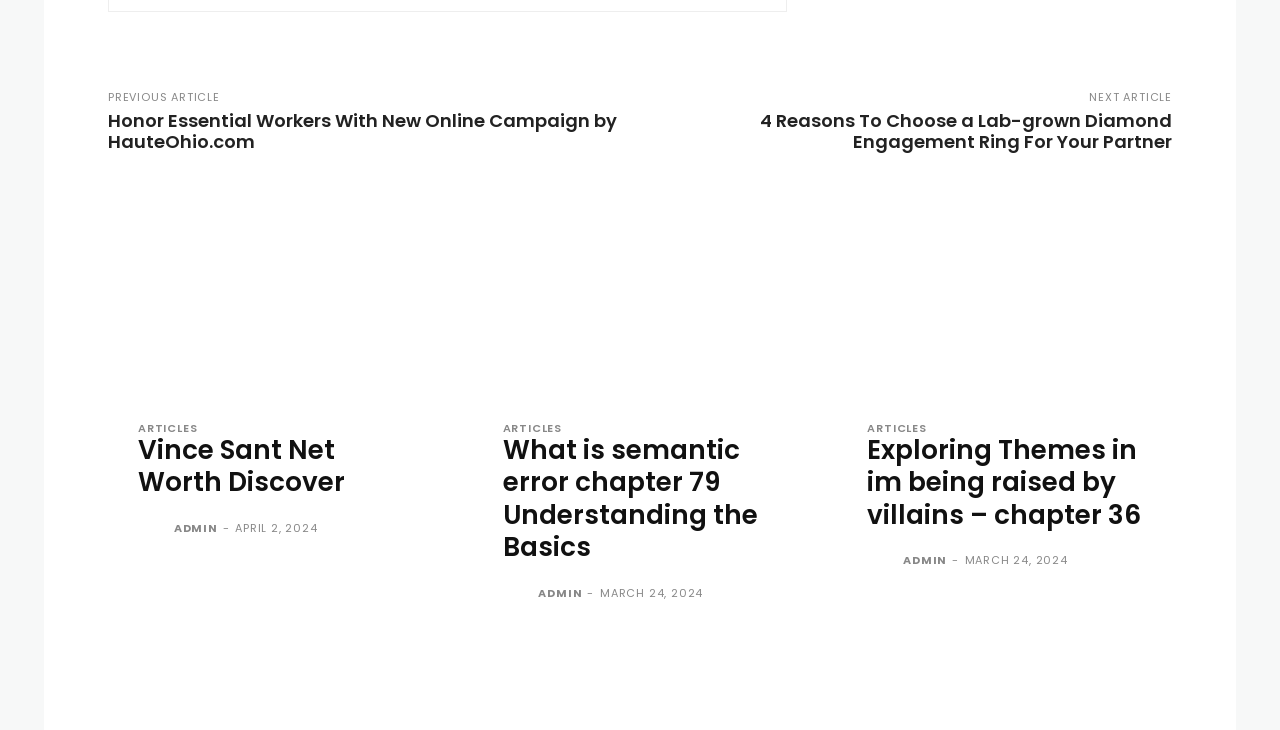Kindly determine the bounding box coordinates of the area that needs to be clicked to fulfill this instruction: "Read the article about Vince Sant's net worth".

[0.108, 0.595, 0.322, 0.683]